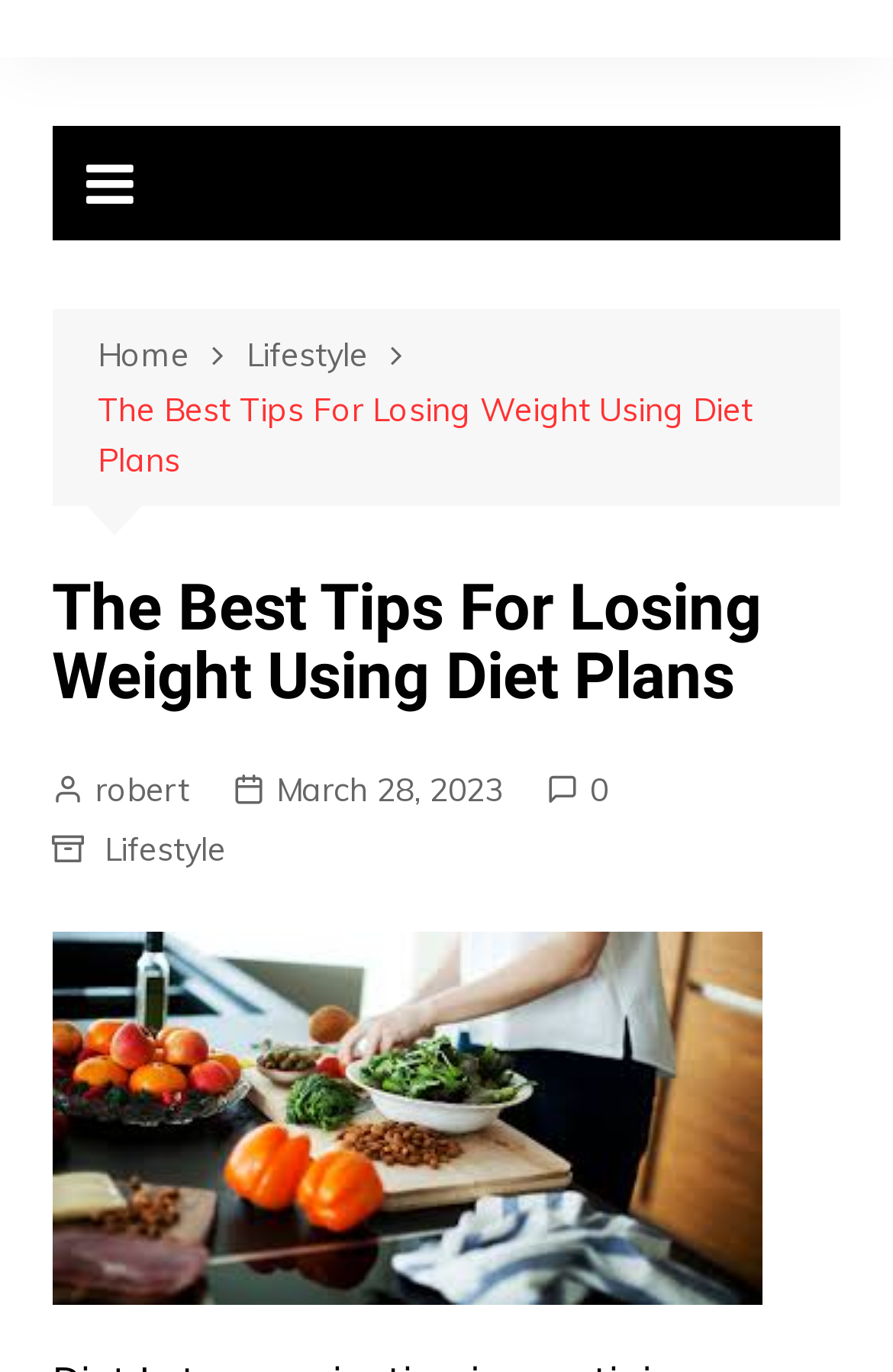What is the date of the current article?
Give a one-word or short phrase answer based on the image.

March 28, 2023